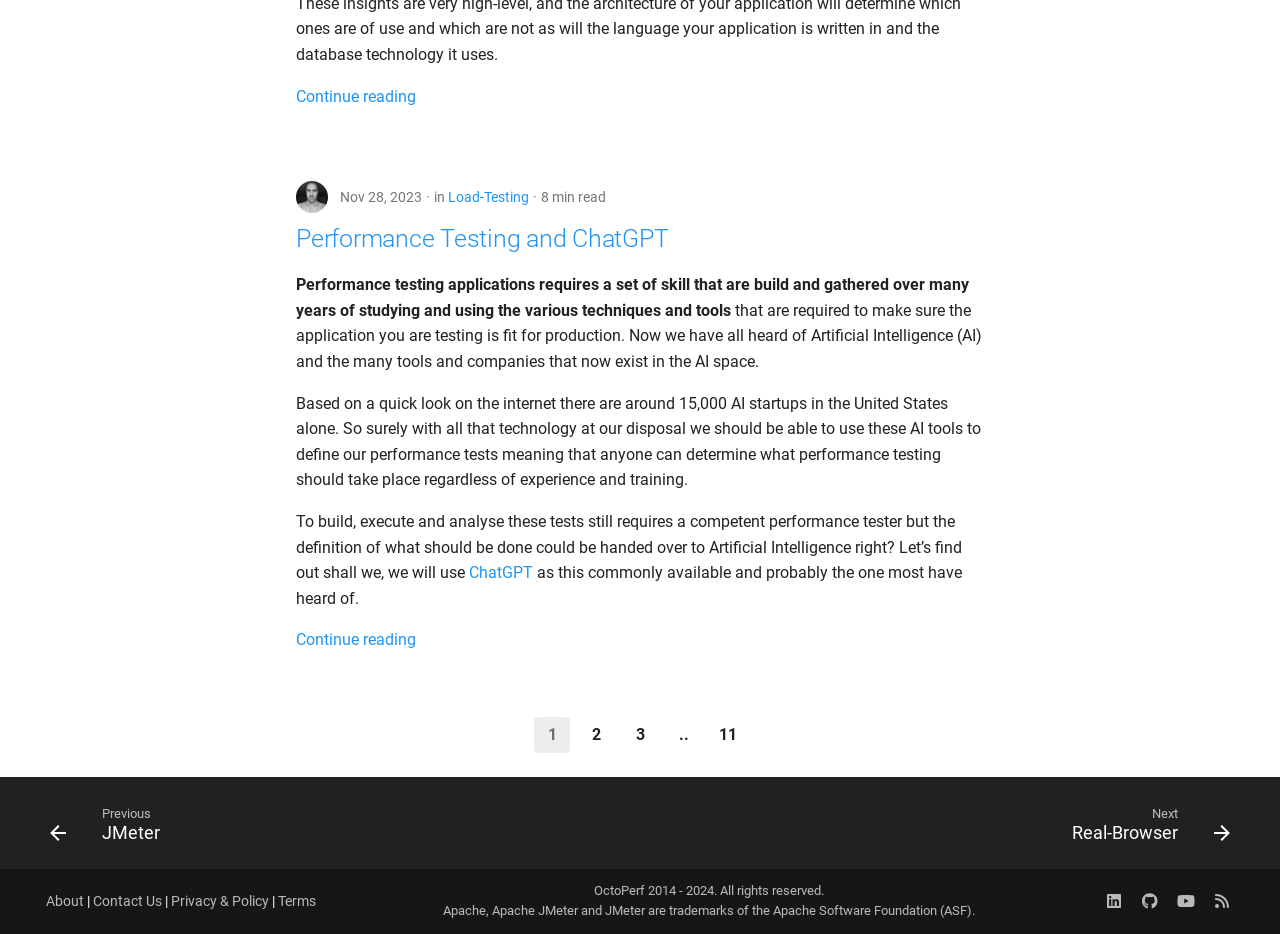What is the date of the article?
From the screenshot, supply a one-word or short-phrase answer.

Nov 28, 2023